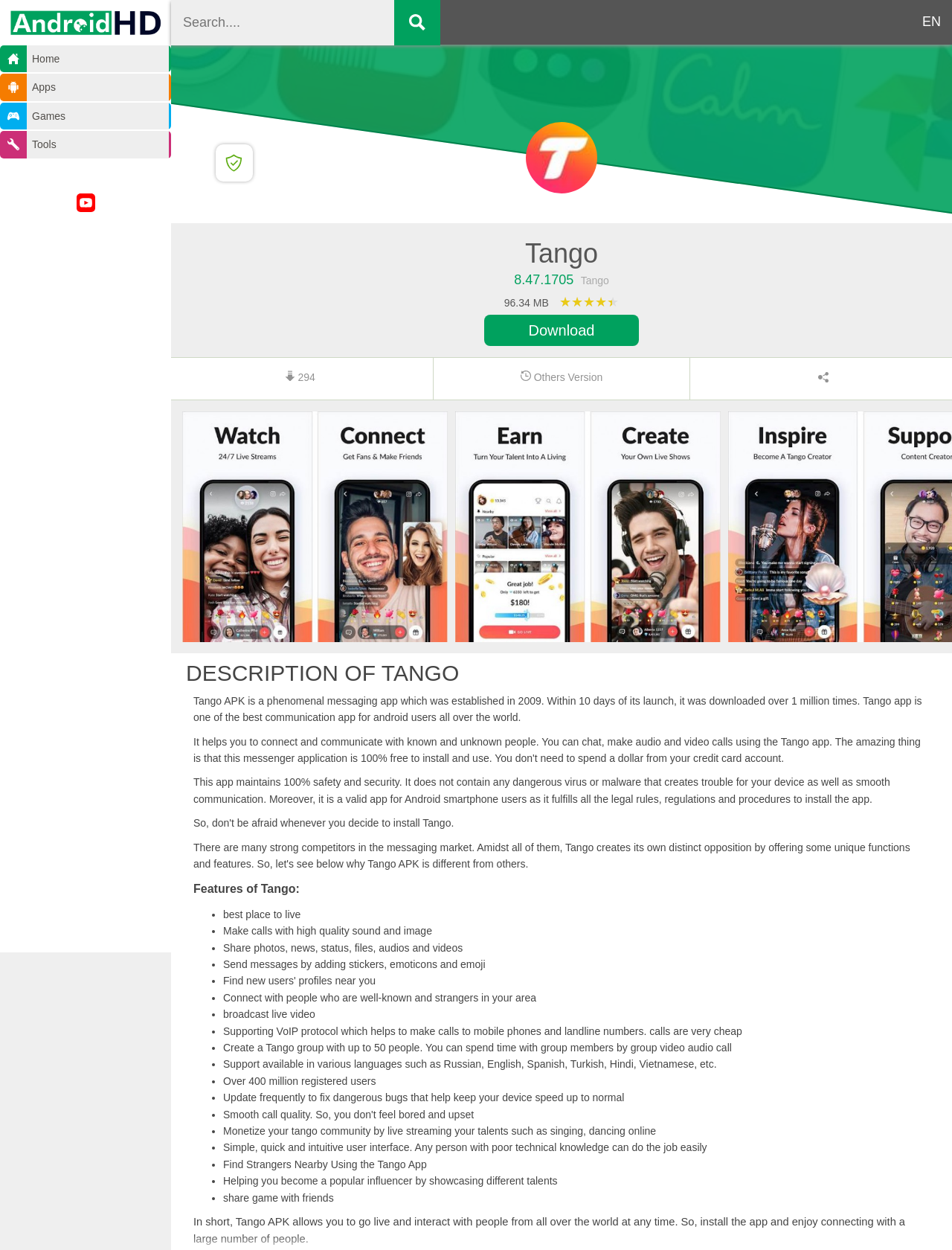Identify the bounding box for the described UI element. Provide the coordinates in (top-left x, top-left y, bottom-right x, bottom-right y) format with values ranging from 0 to 1: Tools

[0.028, 0.105, 0.177, 0.127]